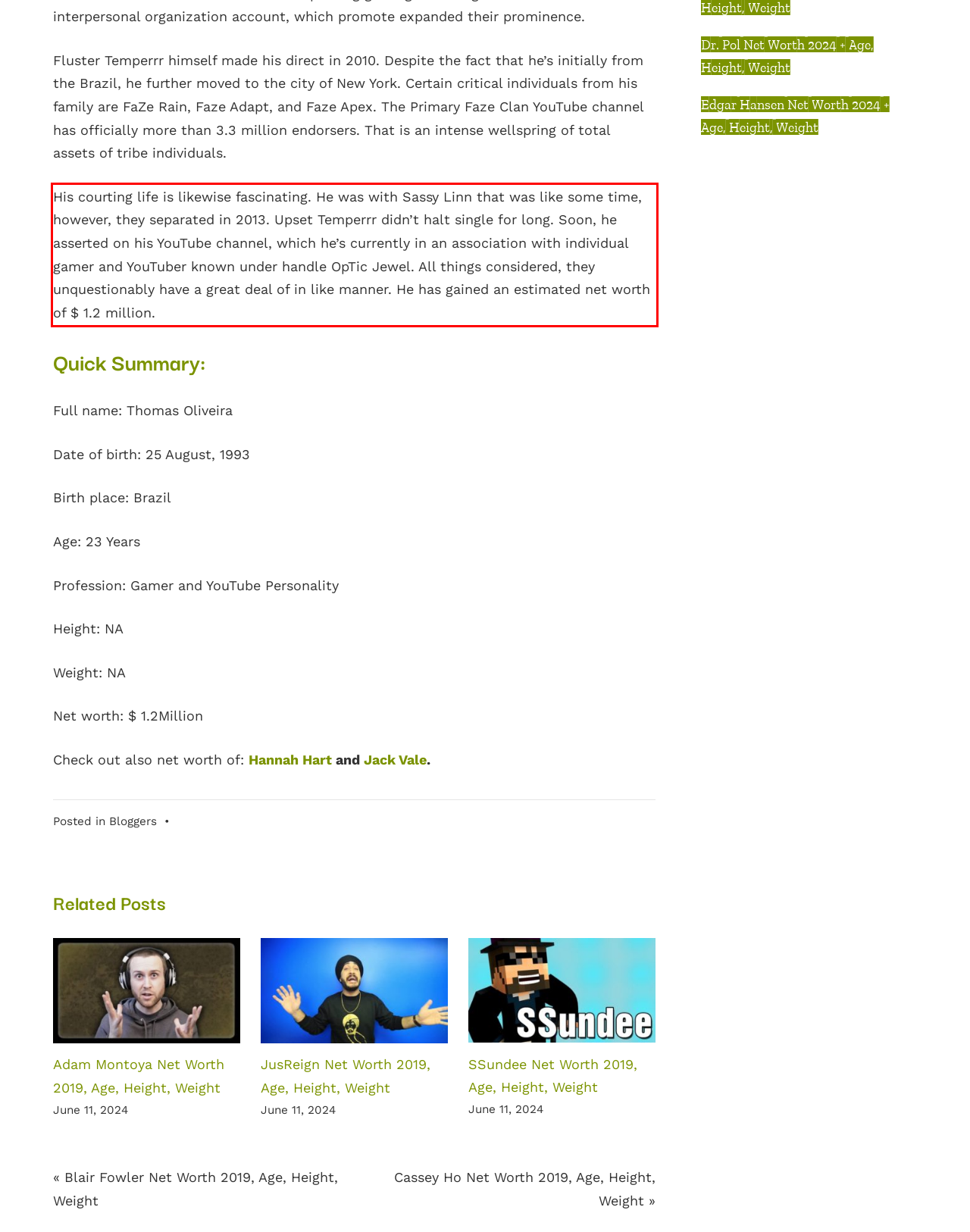Look at the screenshot of the webpage, locate the red rectangle bounding box, and generate the text content that it contains.

His courting life is likewise fascinating. He was with Sassy Linn that was like some time, however, they separated in 2013. Upset Temperrr didn’t halt single for long. Soon, he asserted on his YouTube channel, which he’s currently in an association with individual gamer and YouTuber known under handle OpTic Jewel. All things considered, they unquestionably have a great deal of in like manner. He has gained an estimated net worth of $ 1.2 million.